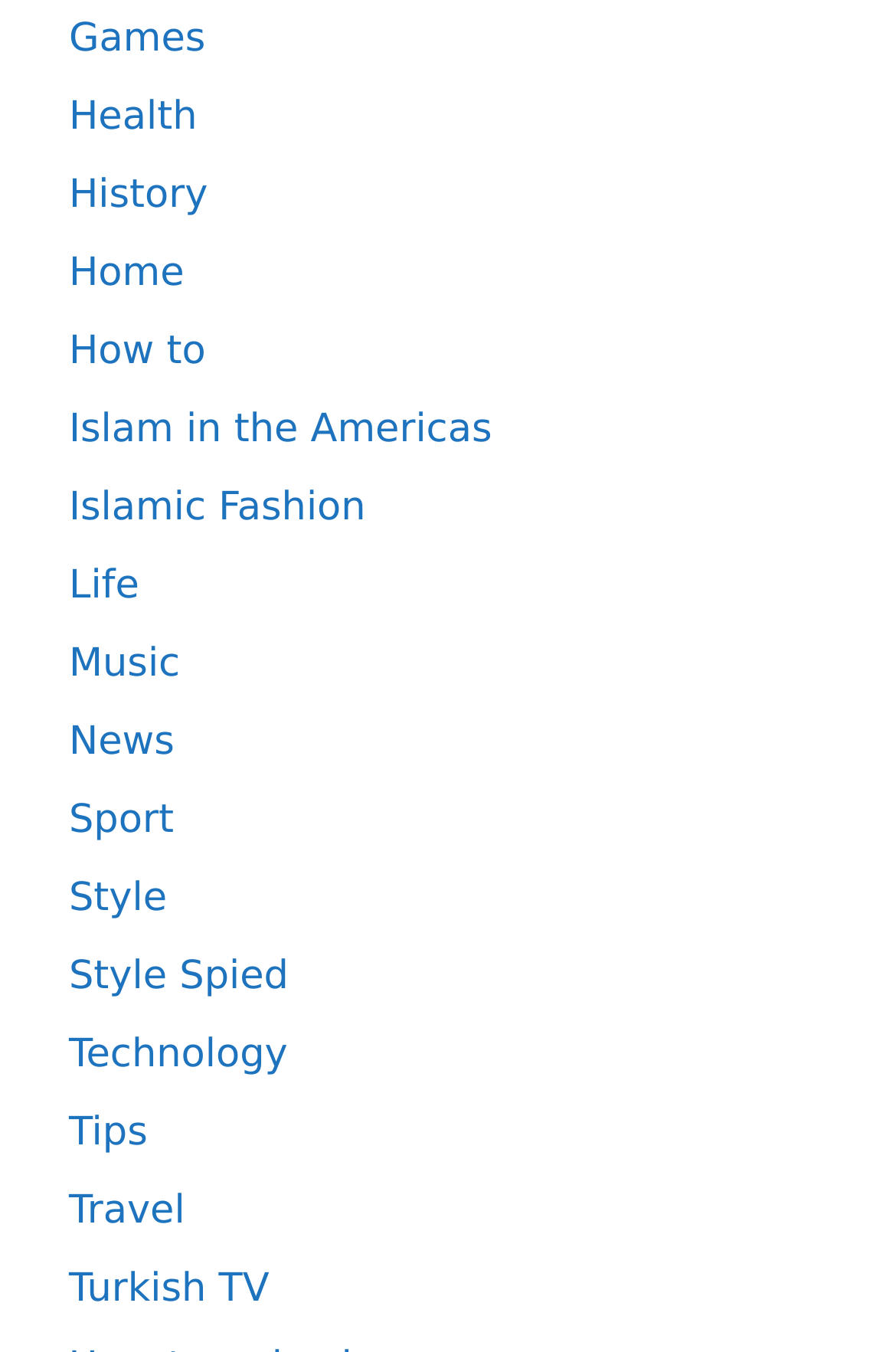Pinpoint the bounding box coordinates of the element that must be clicked to accomplish the following instruction: "Click on Lake Quivira, KS". The coordinates should be in the format of four float numbers between 0 and 1, i.e., [left, top, right, bottom].

None